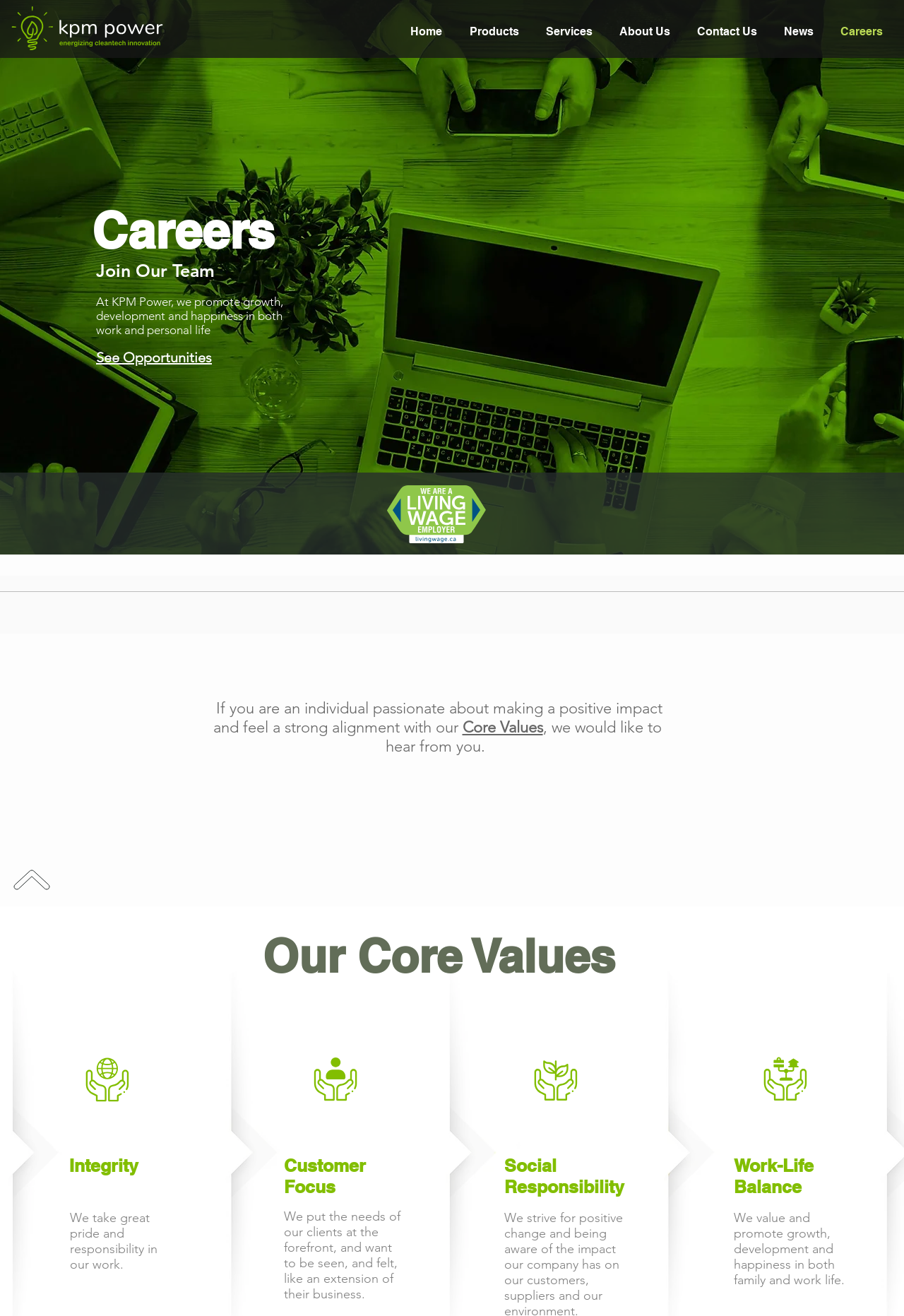What is the company's mission?
Give a detailed explanation using the information visible in the image.

Based on the webpage, the company's mission is to promote growth, development, and happiness in both work and personal life, as stated in the StaticText element with the text 'At KPM Power, we promote growth, development and happiness in both work and personal life'.